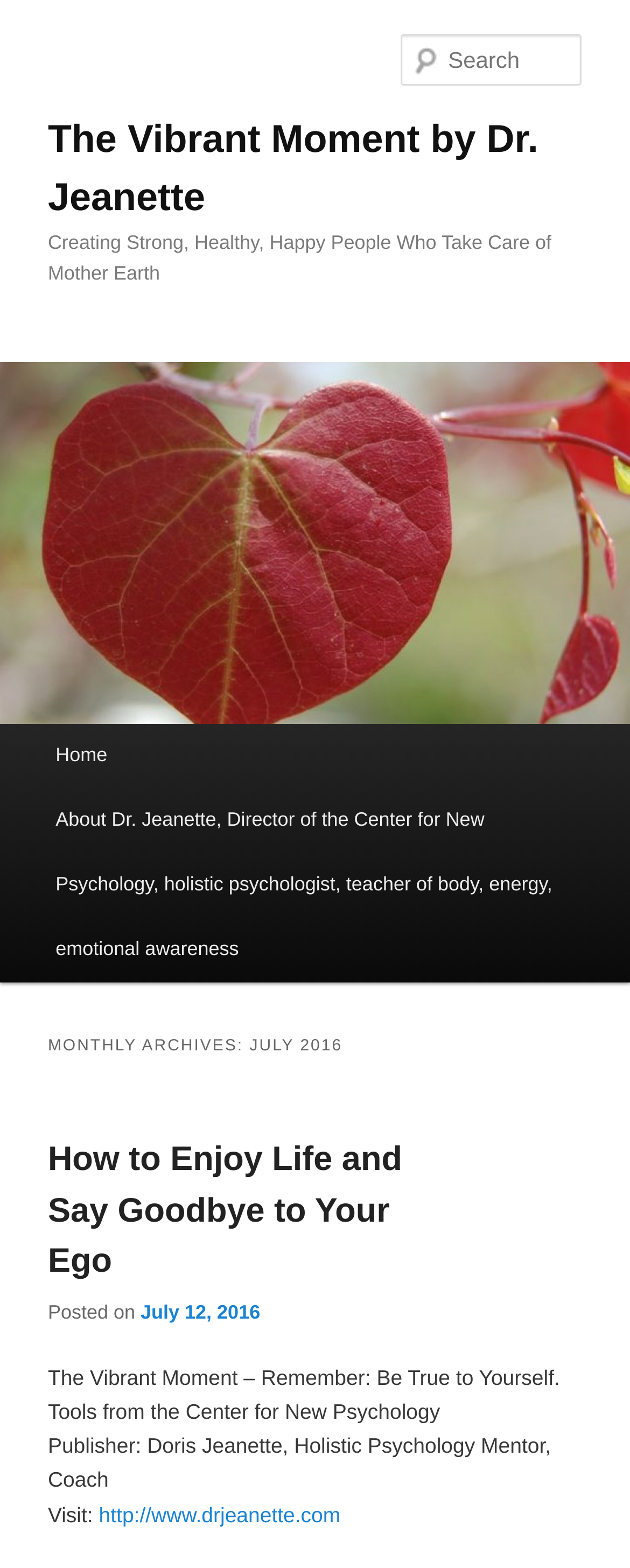Provide a one-word or short-phrase response to the question:
Who is the author of the webpage?

Dr. Jeanette